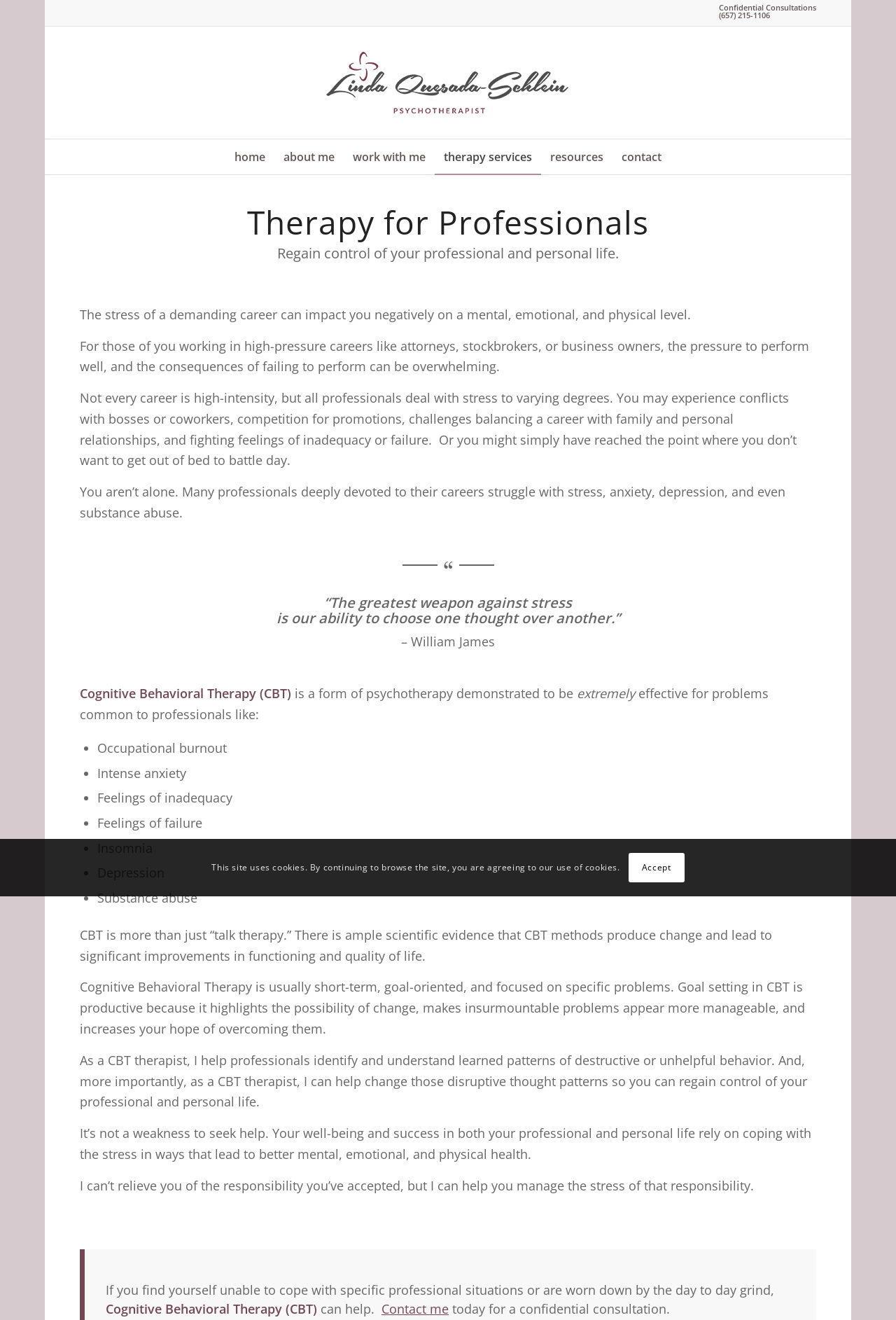Locate the bounding box coordinates of the clickable region to complete the following instruction: "Click the 'Contact me' link."

[0.426, 0.985, 0.501, 0.998]